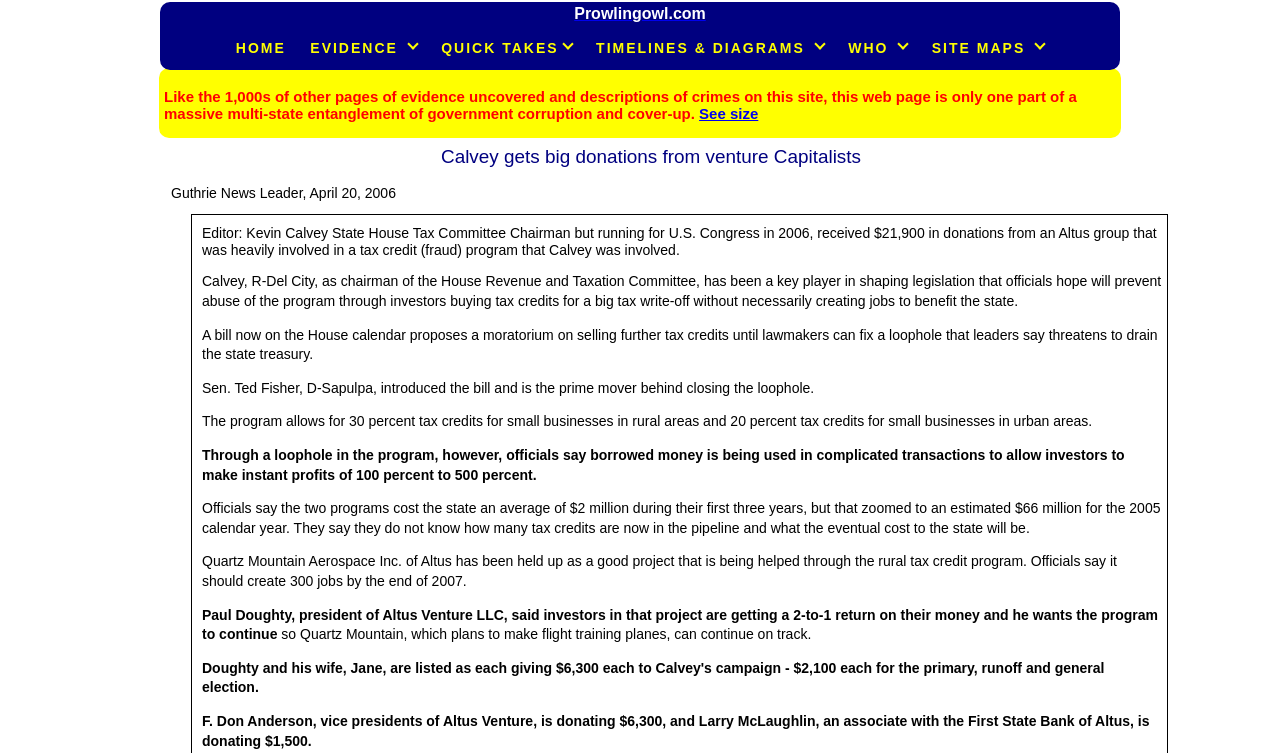Describe the webpage in detail, including text, images, and layout.

The webpage appears to be a news article or investigative report about Oklahoma State House Tax Committee Chairman Kevin Calvey, who received significant donations from venture capitalists. 

At the top of the page, there is a navigation menu with links to "HOME", "EVIDENCE", "QUICK TAKES", "TIMELINES & DIAGRAMS", "WHO", and "SITE MAPS". 

Below the navigation menu, there is a brief introduction to the webpage, stating that it is part of a larger collection of evidence and descriptions of crimes on the site, related to government corruption and cover-up.

The main content of the webpage is an article about Kevin Calvey, with a title "Calvey gets big donations from venture Capitalists". The article discusses how Calvey, as the chairman of the House Revenue and Taxation Committee, has been involved in shaping legislation related to a tax credit program, and how he received donations from an Altus group involved in this program. 

The article is divided into several paragraphs, with quotes from officials and individuals involved in the program, including Sen. Ted Fisher, who introduced a bill to close a loophole in the program, and Paul Doughty, president of Altus Venture LLC, who wants the program to continue. 

There is also a link to "See size" in the middle of the article, but its purpose is unclear. At the bottom of the page, there are several paragraphs discussing the tax credit program, its costs to the state, and its benefits, including the creation of jobs.